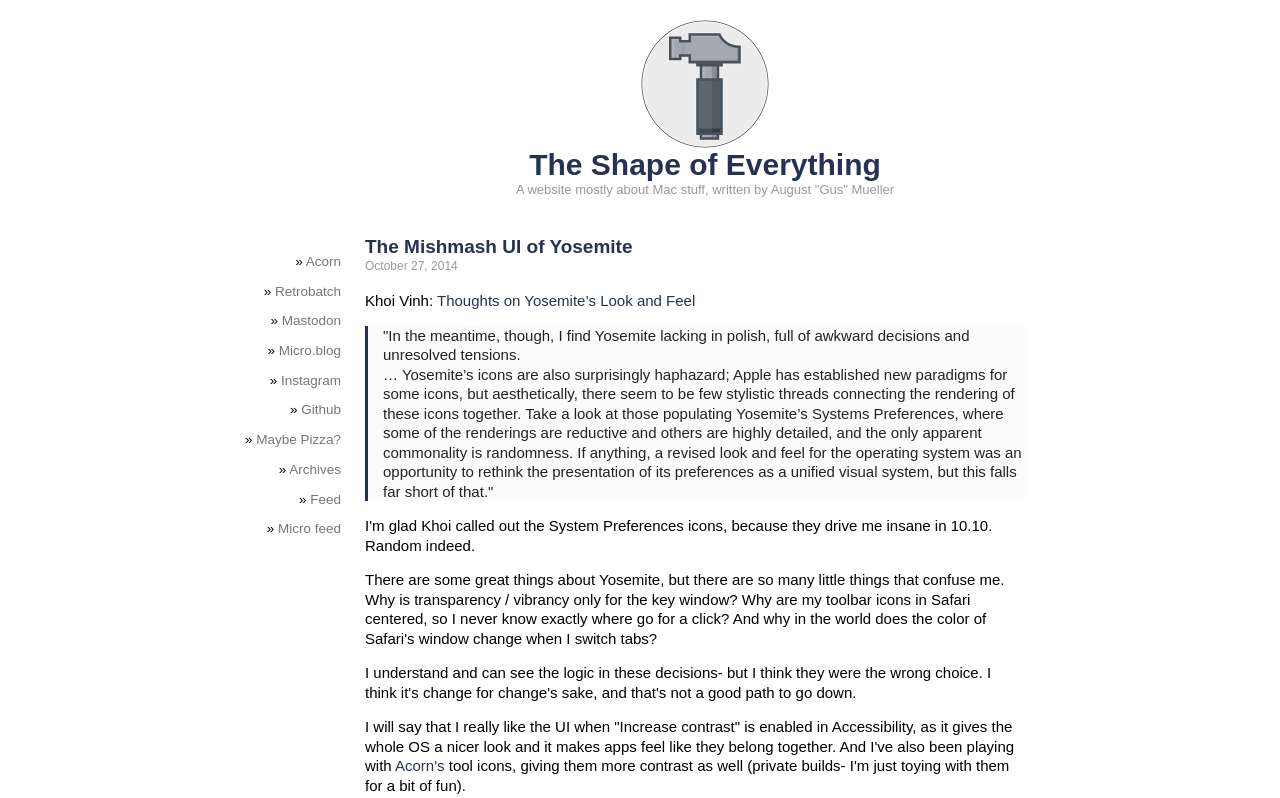Refer to the image and provide an in-depth answer to the question:
What is the author's name?

The static text 'A website mostly about Mac stuff, written by August “Gus” Mueller' explicitly mentions the author's name as August 'Gus' Mueller.